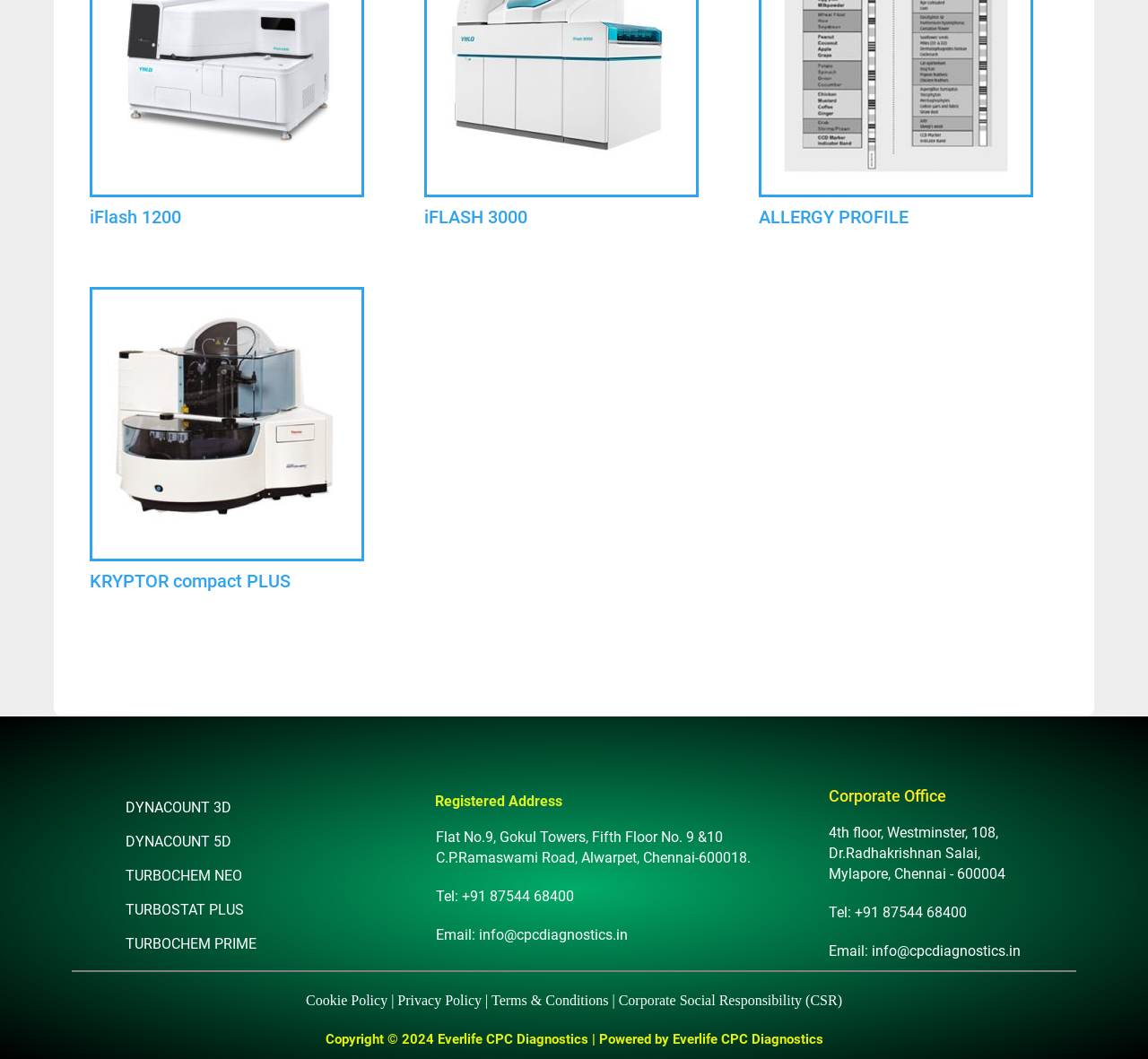Identify and provide the bounding box for the element described by: "Terms & Conditions".

[0.428, 0.938, 0.53, 0.952]